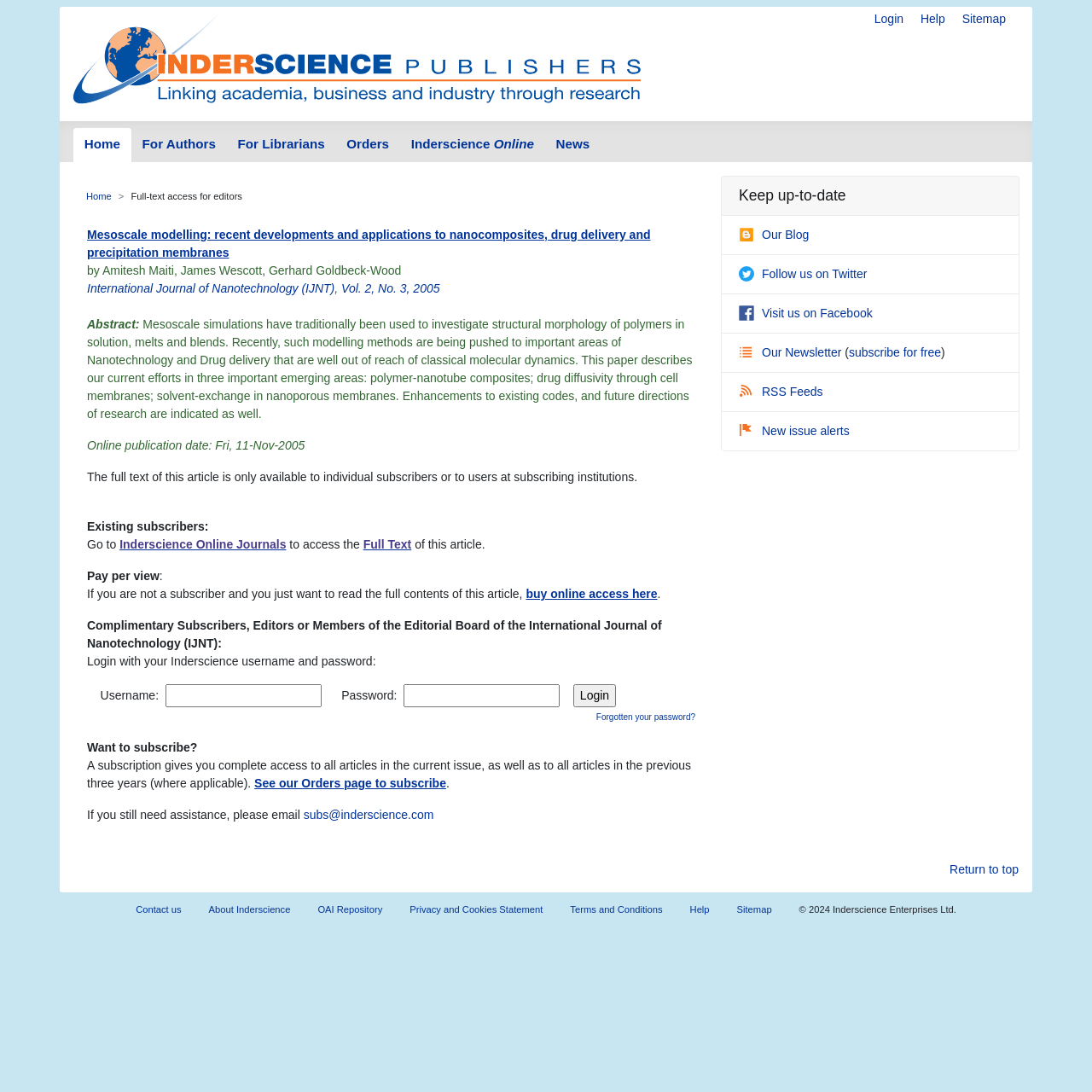What is the purpose of the 'Pay per view' option?
Answer the question with a single word or phrase by looking at the picture.

Buy online access